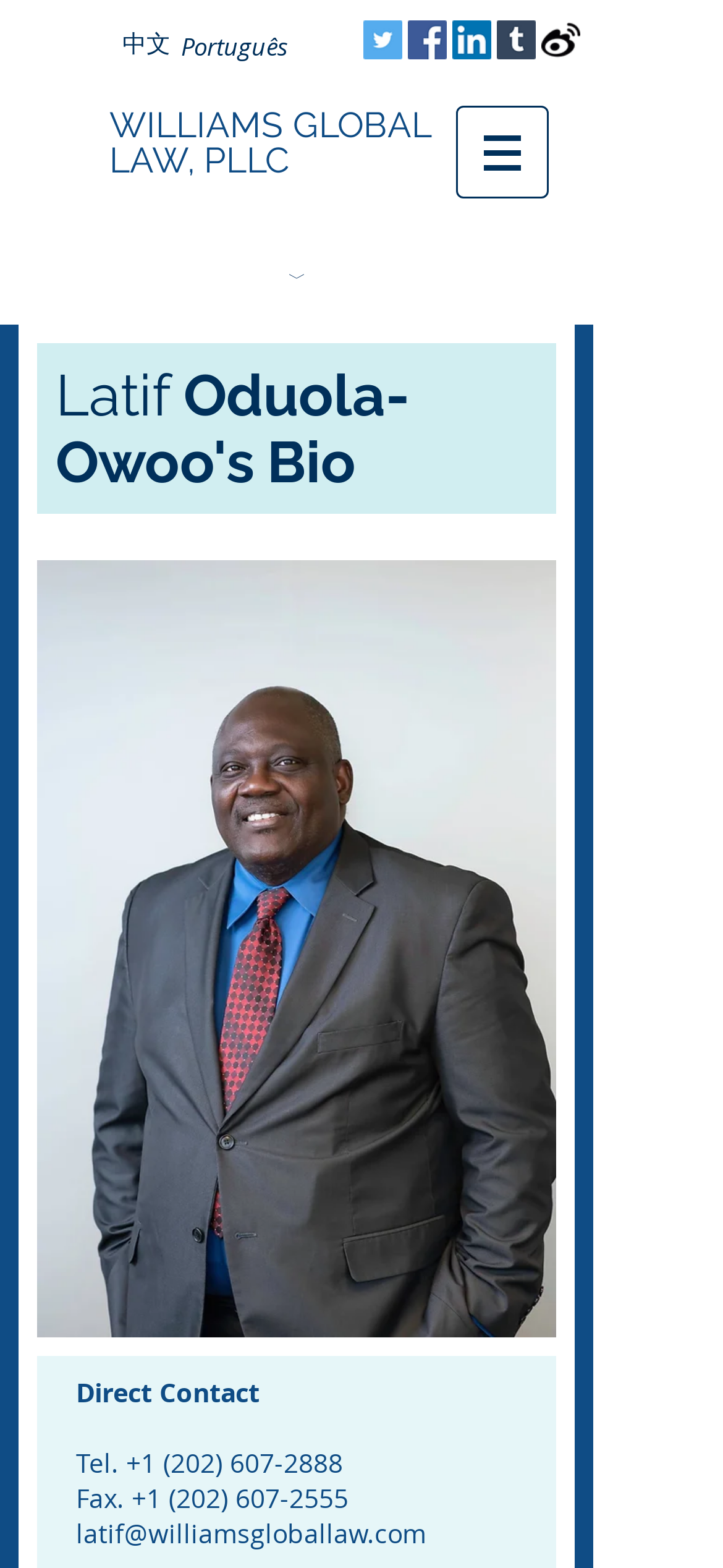What is the name of the law firm?
Please give a detailed and elaborate answer to the question based on the image.

I found the name of the law firm in the heading section, which is 'WILLIAMS GLOBAL LAW, PLLC'.